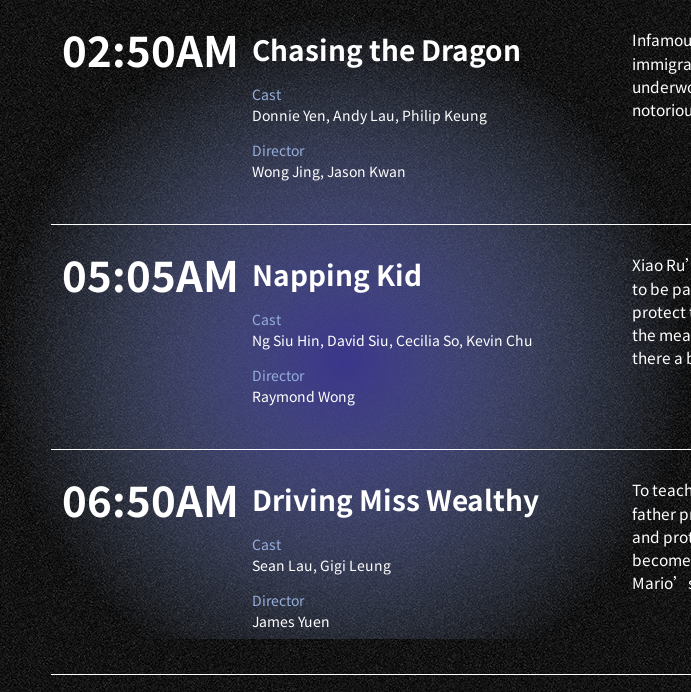Who directs 'Napping Kid'?
Based on the image, provide a one-word or brief-phrase response.

Raymond Wong